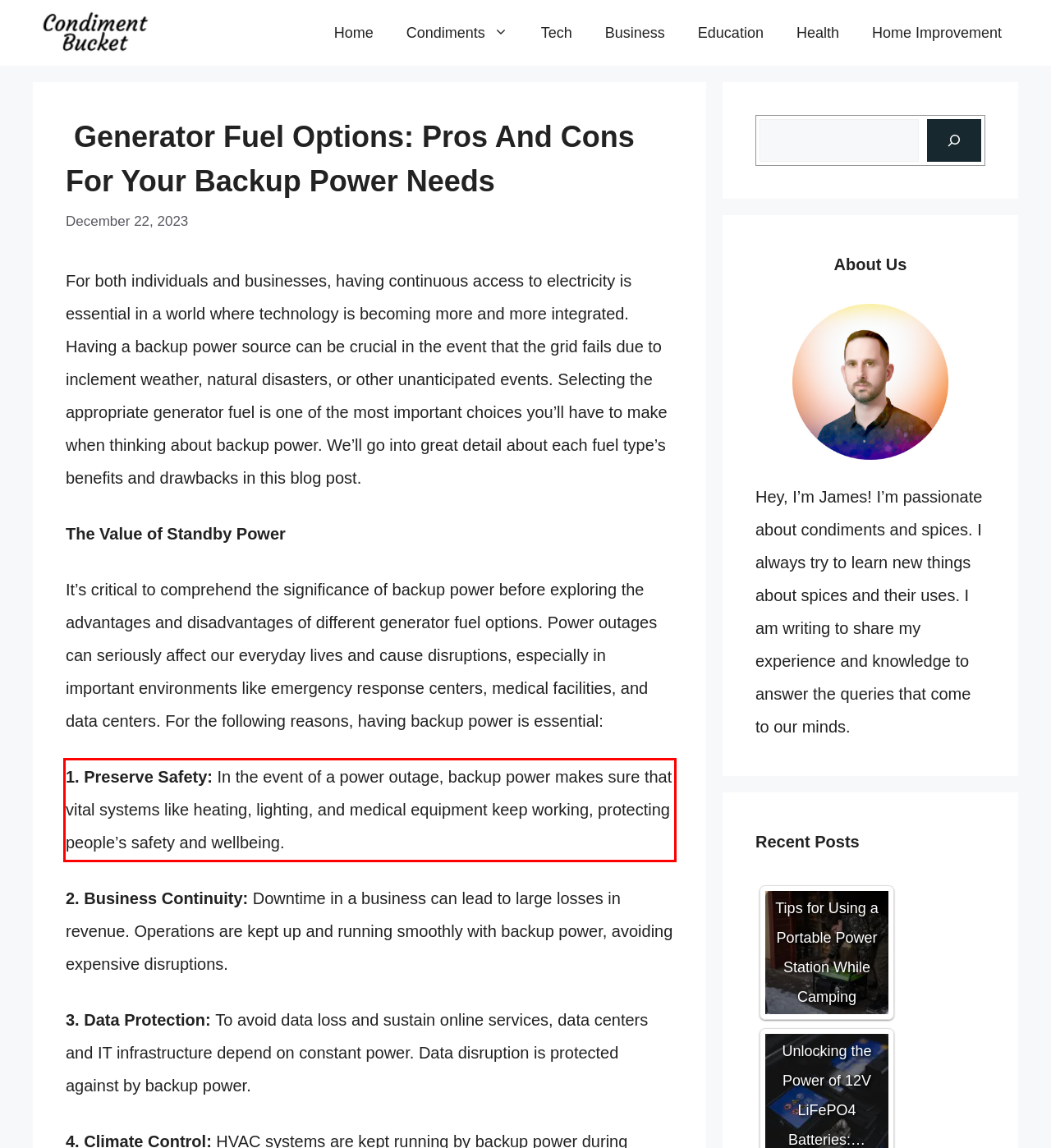The screenshot you have been given contains a UI element surrounded by a red rectangle. Use OCR to read and extract the text inside this red rectangle.

1. Preserve Safety: In the event of a power outage, backup power makes sure that vital systems like heating, lighting, and medical equipment keep working, protecting people’s safety and wellbeing.